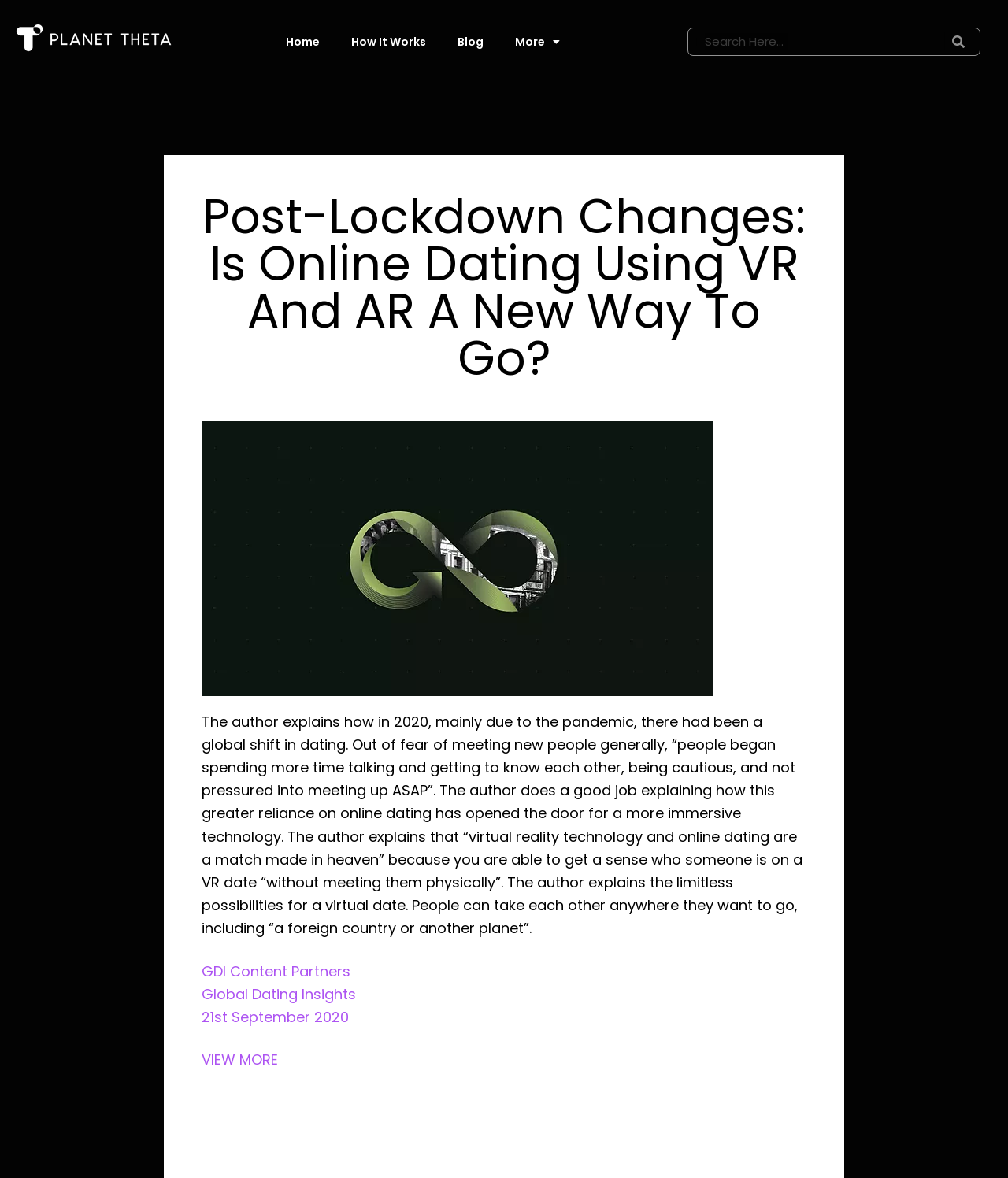Based on the image, provide a detailed and complete answer to the question: 
What is the date of the article?

The date of the article is mentioned in a link element at the bottom of the page, which indicates that the article was published on 21st September 2020.